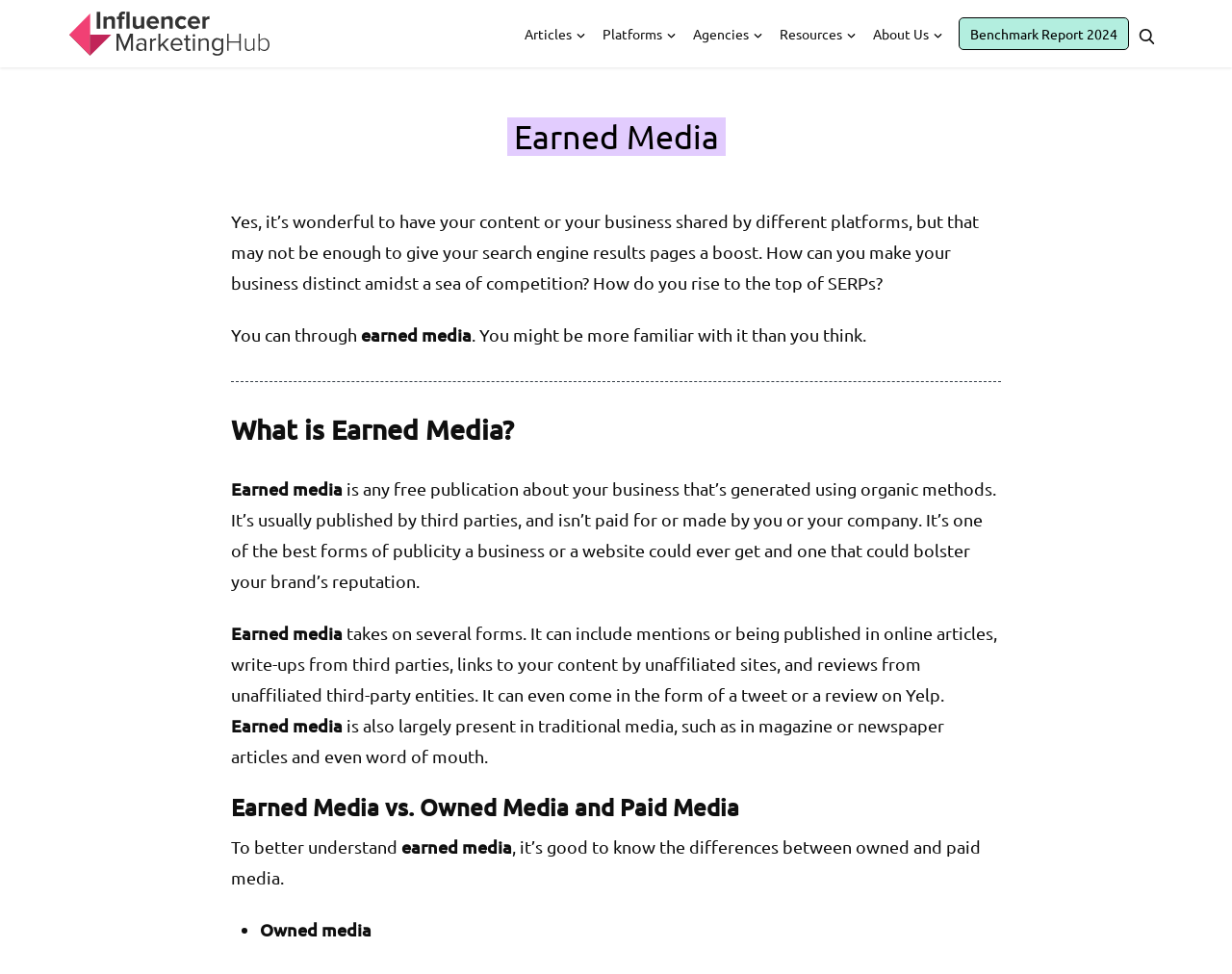Locate the bounding box coordinates of the clickable element to fulfill the following instruction: "View the 'Benchmark Report 2024'". Provide the coordinates as four float numbers between 0 and 1 in the format [left, top, right, bottom].

[0.778, 0.018, 0.916, 0.051]